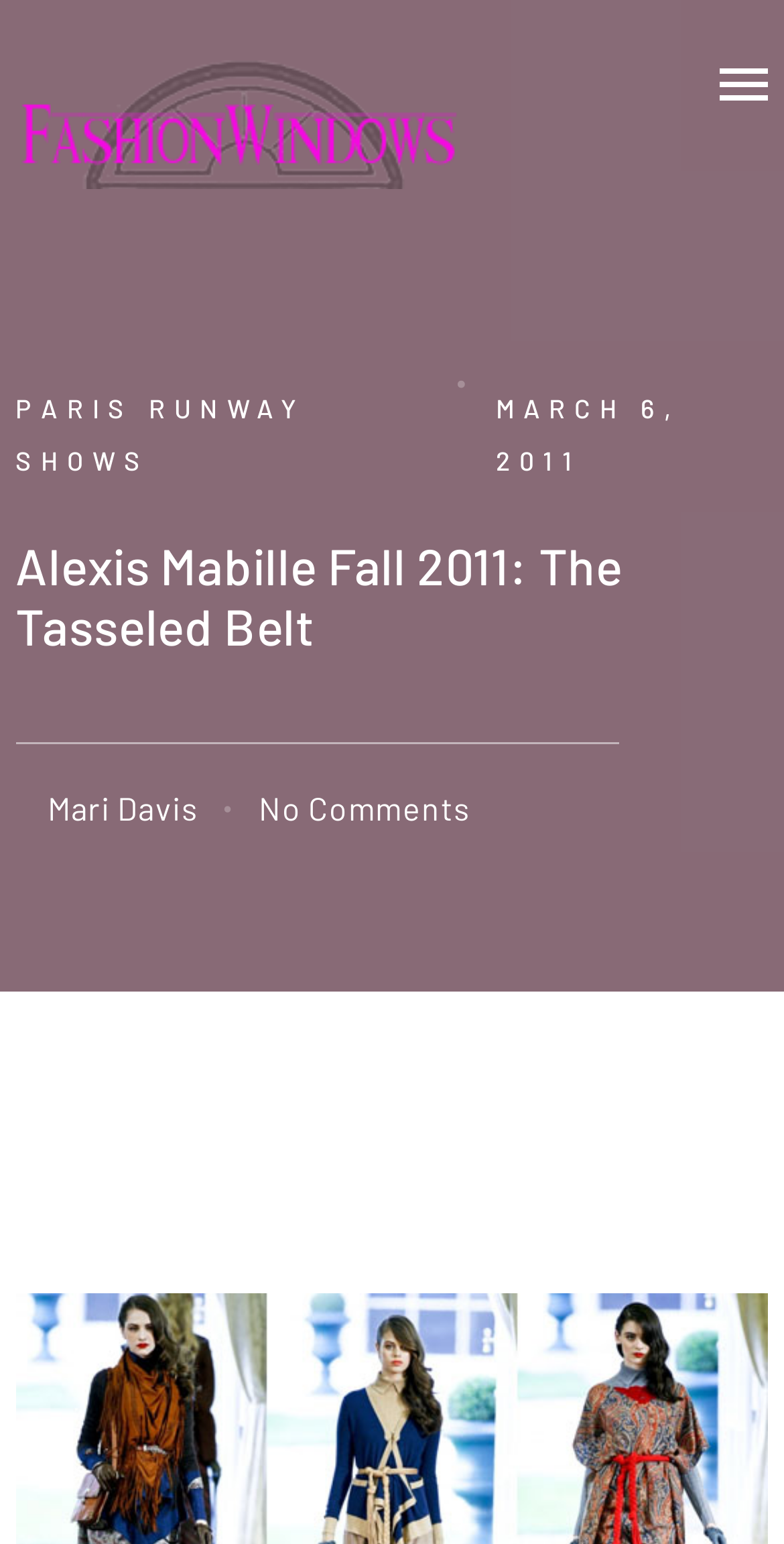Calculate the bounding box coordinates of the UI element given the description: "alt="FashionWindows Network"".

[0.02, 0.039, 0.594, 0.122]